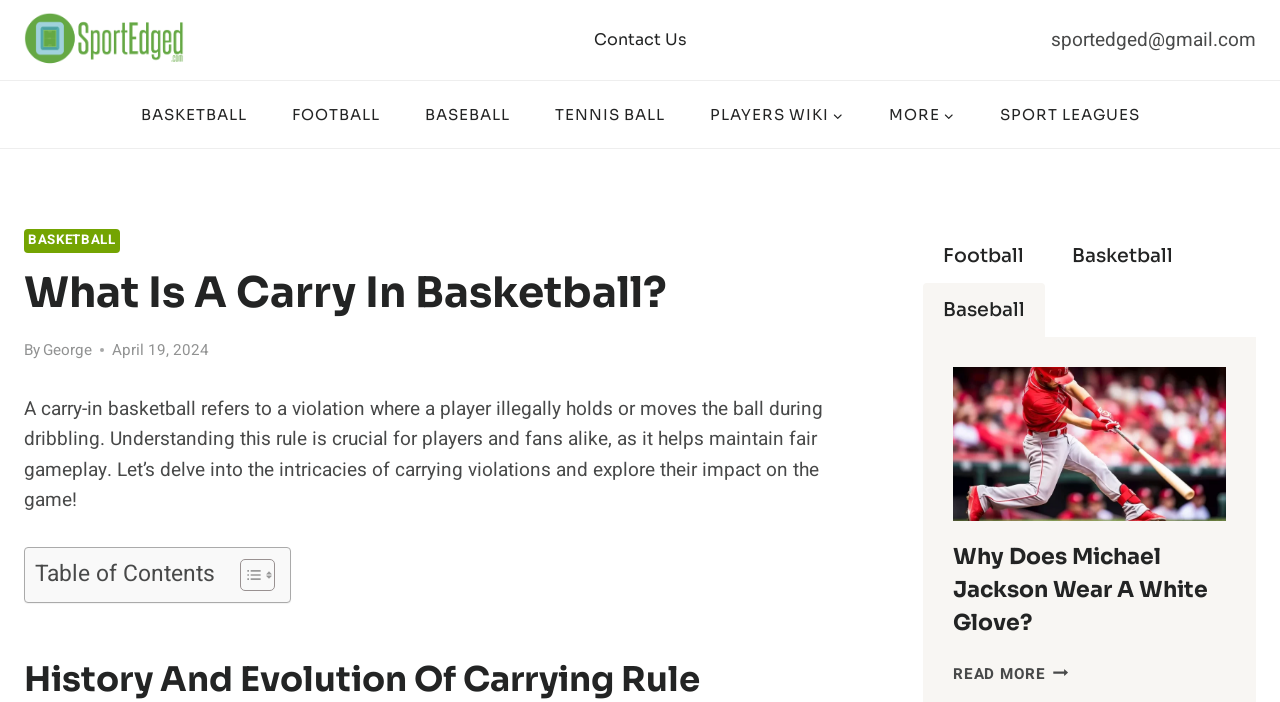Answer the question with a single word or phrase: 
How many tabs are there in the tablist?

3